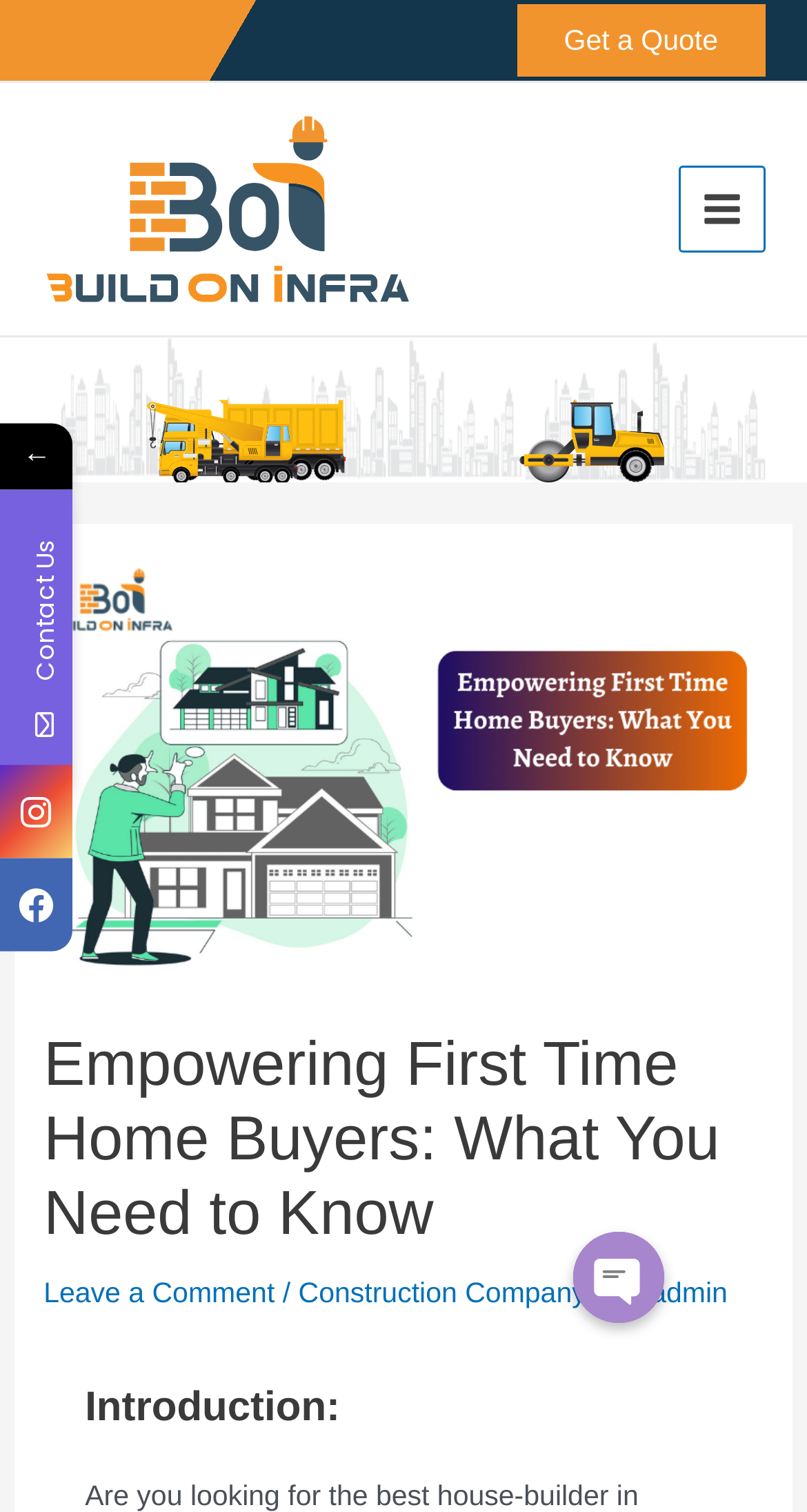Using the given element description, provide the bounding box coordinates (top-left x, top-left y, bottom-right x, bottom-right y) for the corresponding UI element in the screenshot: alt="Build On Infra Logo-02"

[0.051, 0.127, 0.513, 0.147]